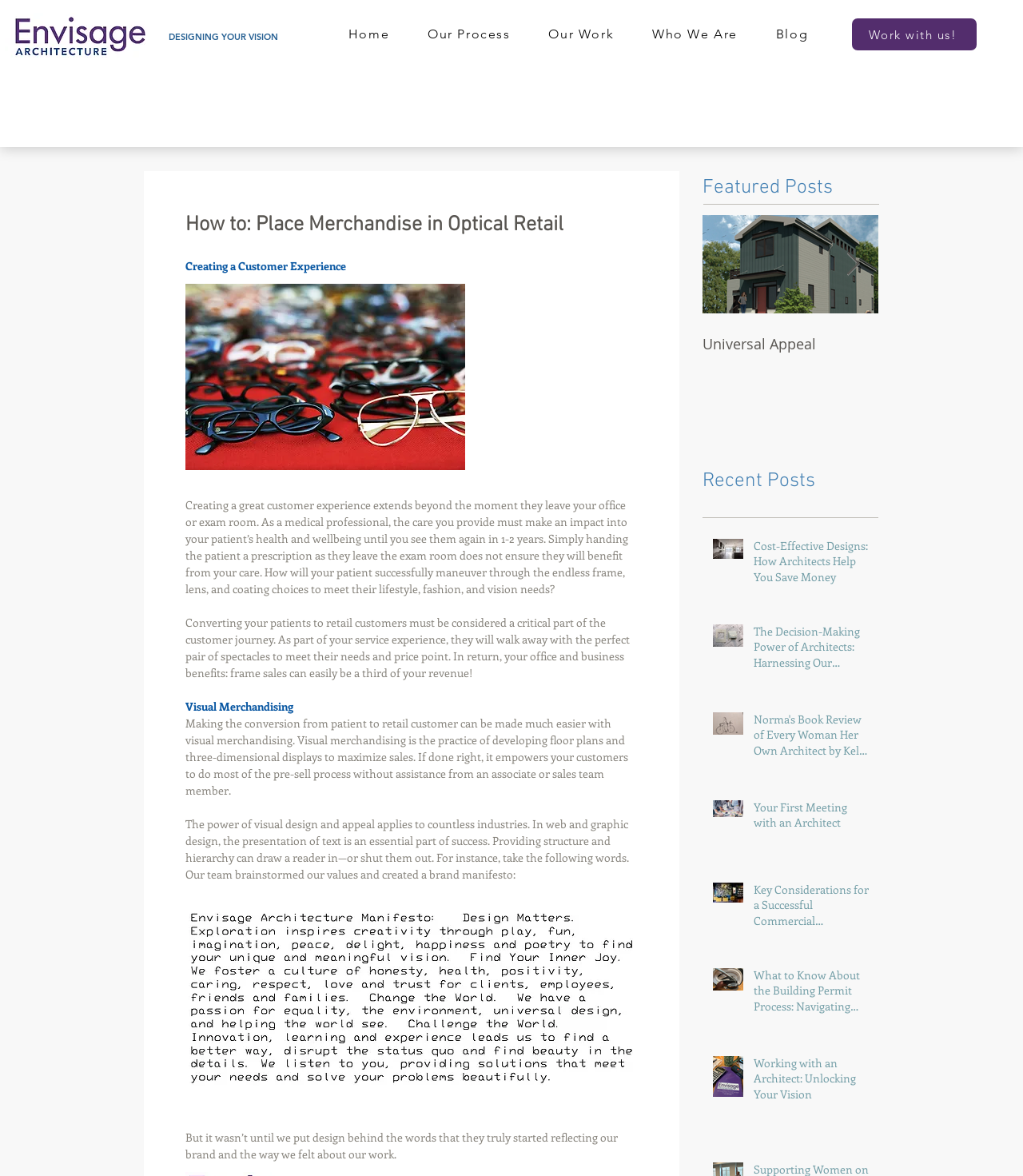Please determine the bounding box coordinates of the element to click in order to execute the following instruction: "Click the 'Home' link". The coordinates should be four float numbers between 0 and 1, specified as [left, top, right, bottom].

[0.325, 0.016, 0.396, 0.044]